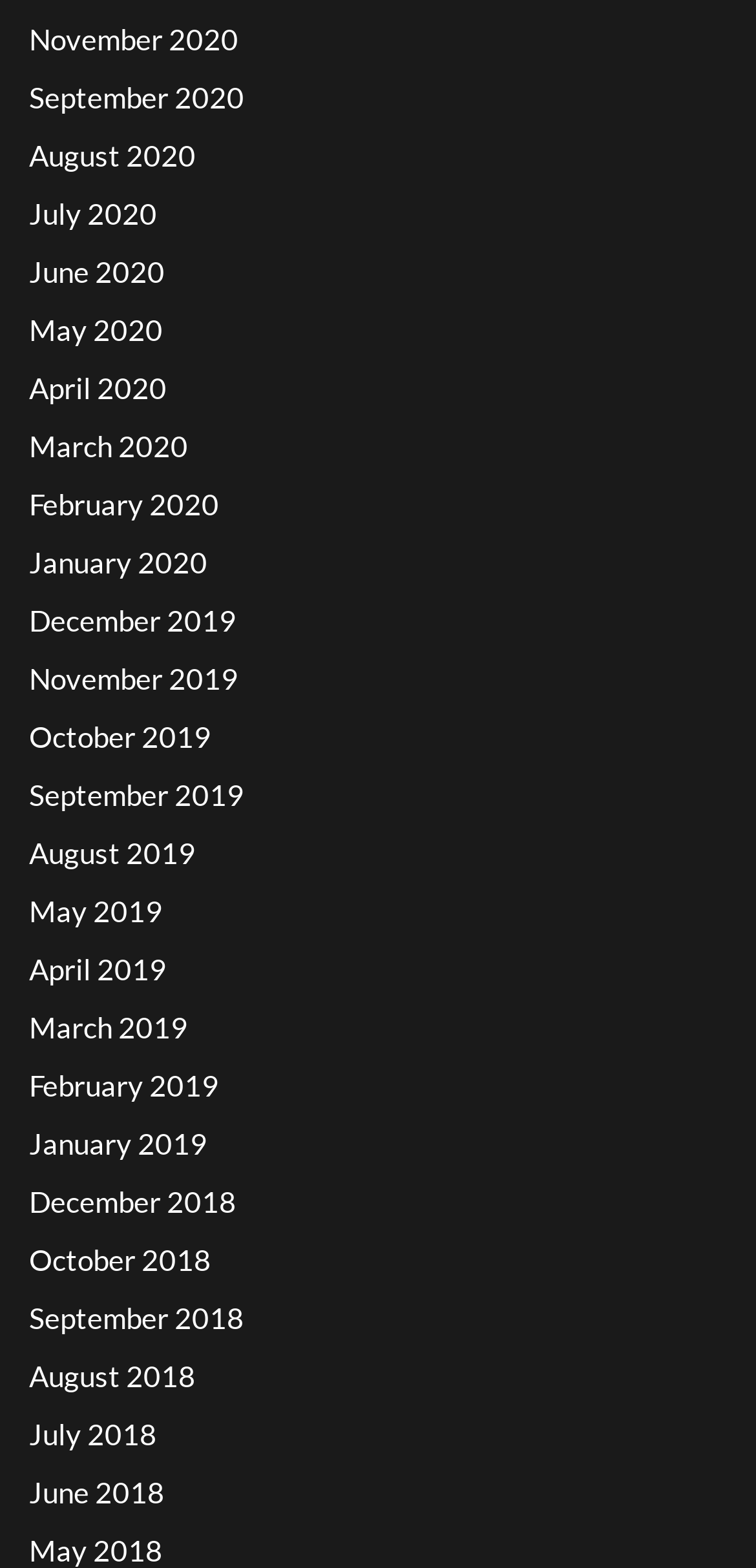Please locate the bounding box coordinates of the element's region that needs to be clicked to follow the instruction: "view May 2019". The bounding box coordinates should be provided as four float numbers between 0 and 1, i.e., [left, top, right, bottom].

[0.038, 0.569, 0.215, 0.591]